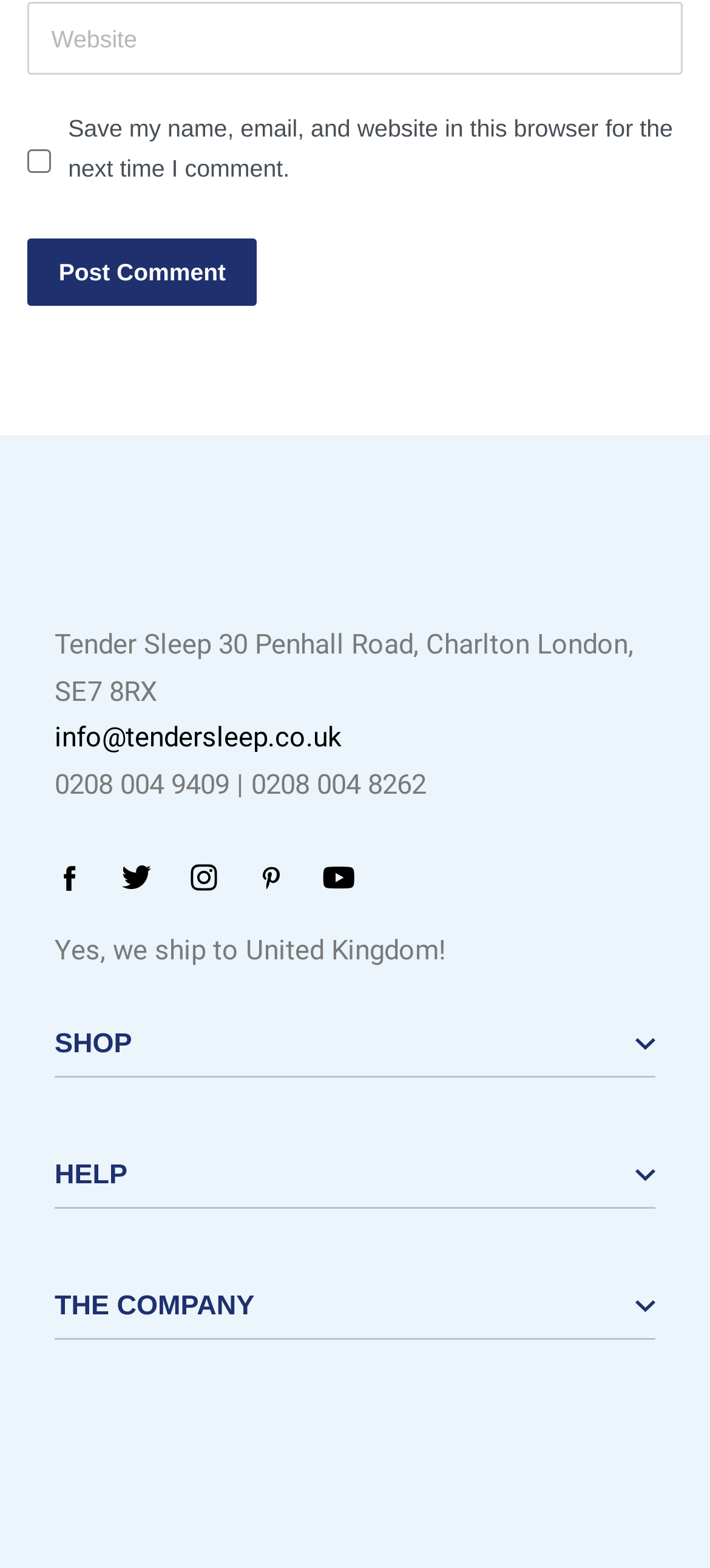Select the bounding box coordinates of the element I need to click to carry out the following instruction: "Follow Tender Sleep on Facebook".

[0.077, 0.551, 0.118, 0.569]